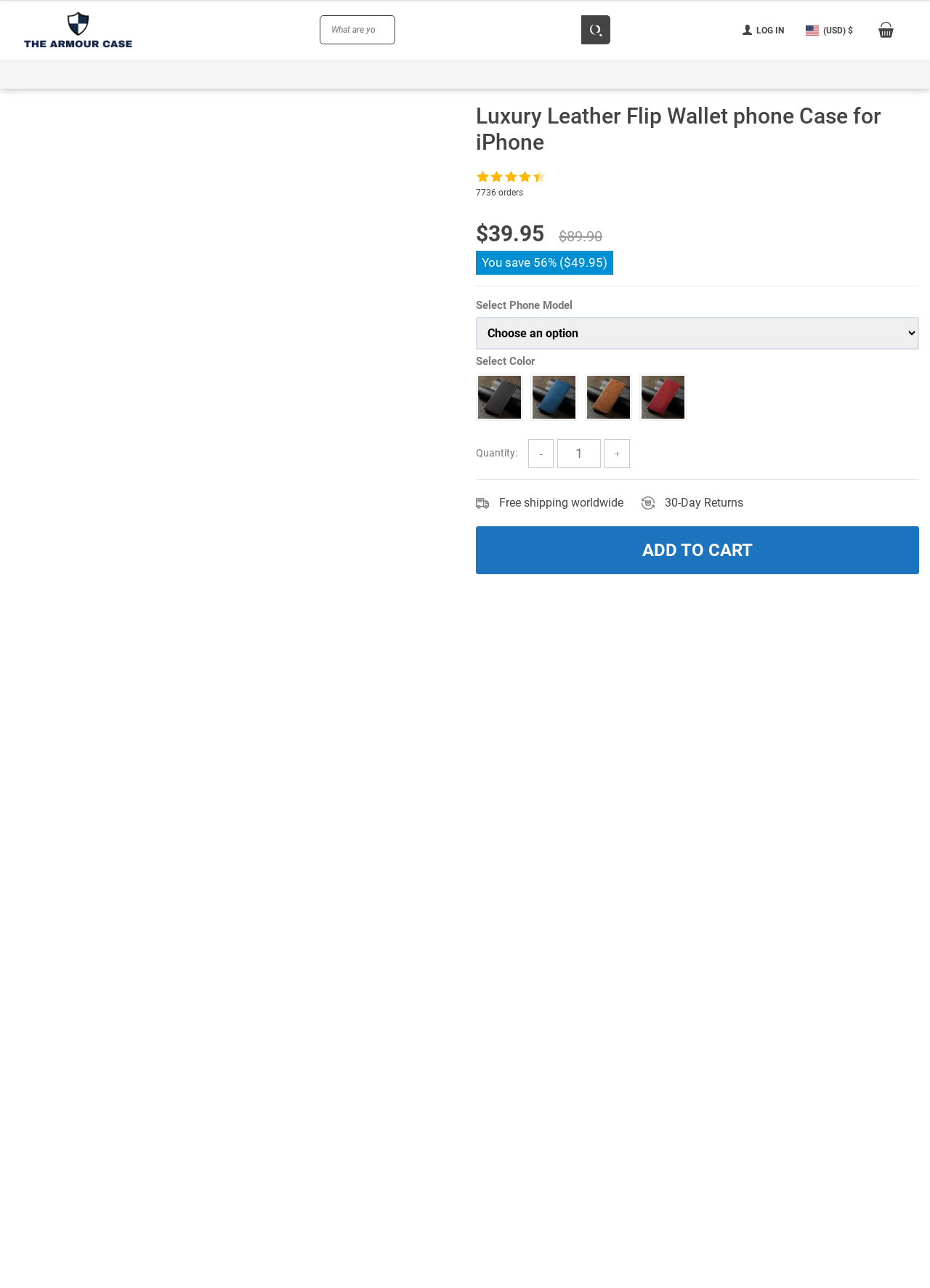Can you find the bounding box coordinates for the element that needs to be clicked to execute this instruction: "Add to cart"? The coordinates should be given as four float numbers between 0 and 1, i.e., [left, top, right, bottom].

[0.512, 0.408, 0.988, 0.446]